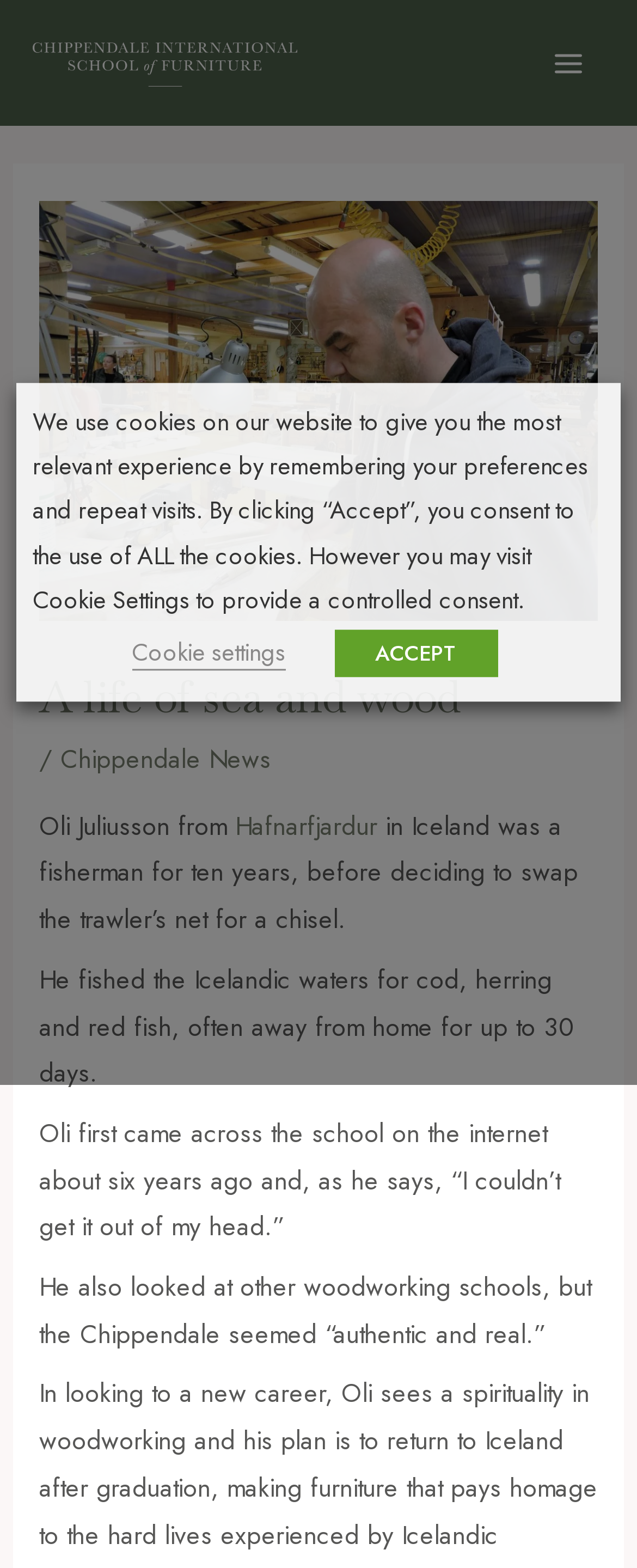Please answer the following question using a single word or phrase: 
What is the name of the school Oli came across on the internet?

Chippendale School of Furniture